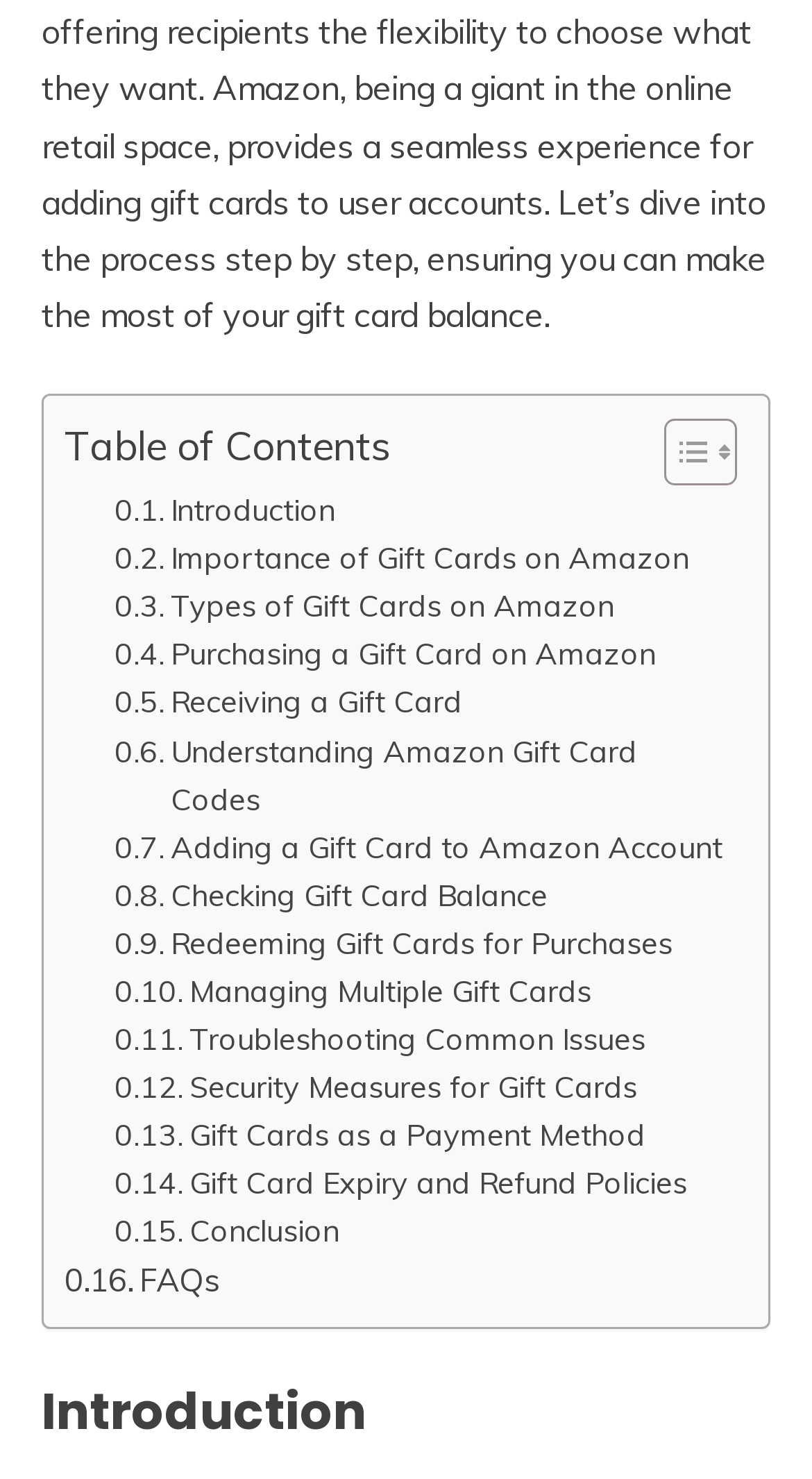Please provide a comprehensive response to the question below by analyzing the image: 
What is the first link in the table of contents?

I looked at the first link in the 'Table of Contents' section, which is '. Introduction'.